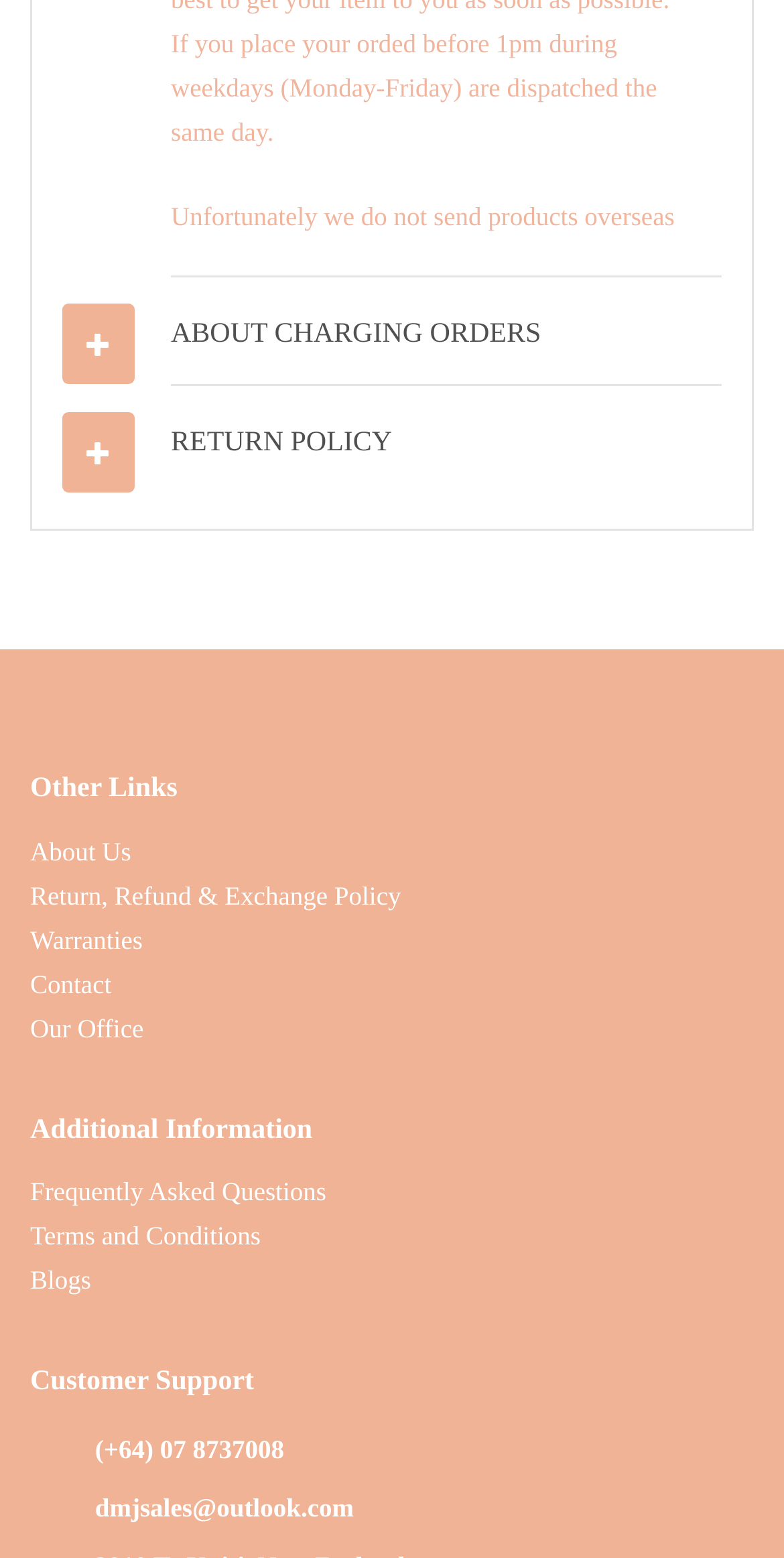Please pinpoint the bounding box coordinates for the region I should click to adhere to this instruction: "Contact us".

[0.038, 0.621, 0.142, 0.641]